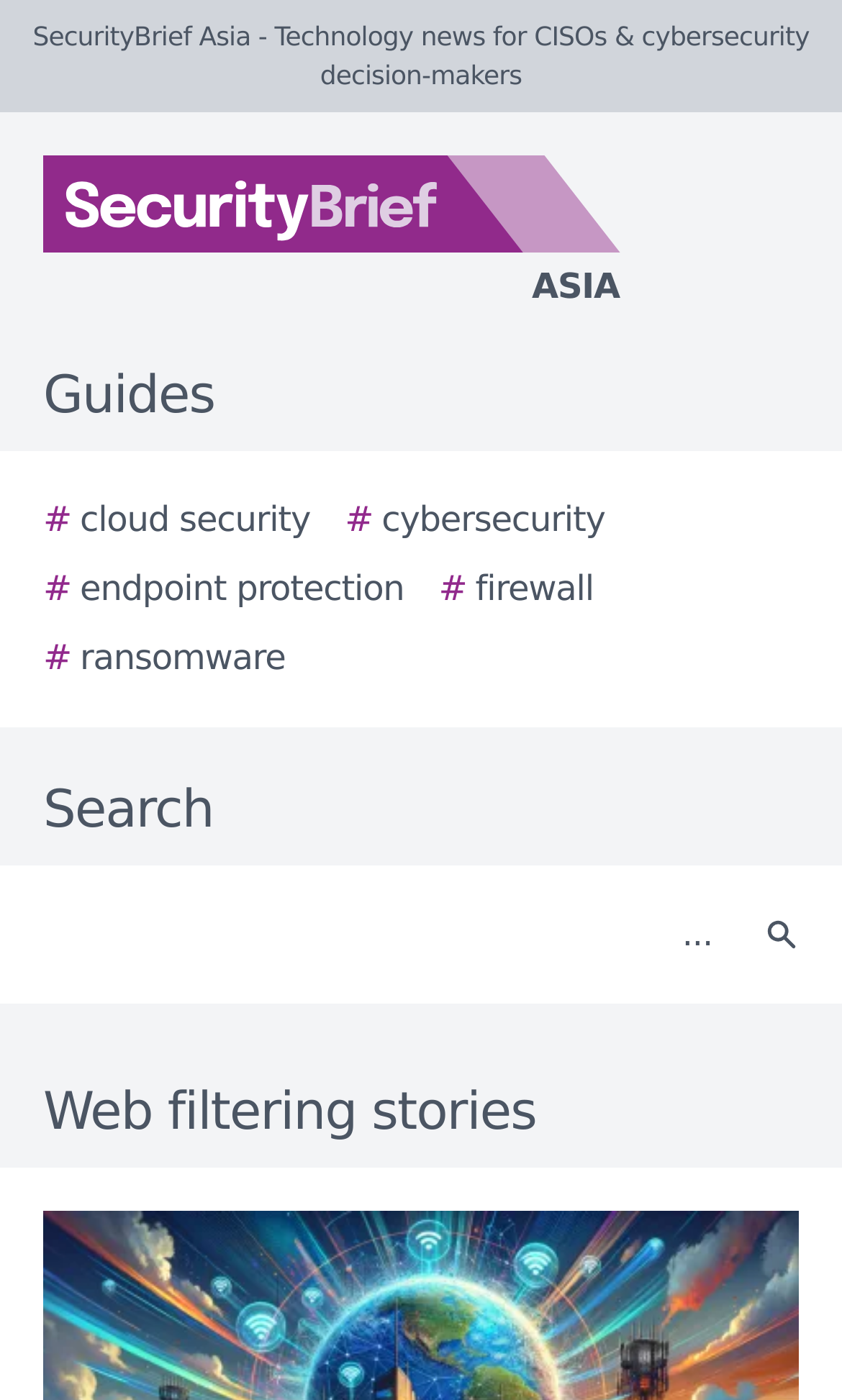What is the purpose of the textbox?
Please elaborate on the answer to the question with detailed information.

The purpose of the textbox can be determined by looking at the label 'Search' next to it, and the button 'Search' beside it, which suggests that the textbox is used to input search queries.